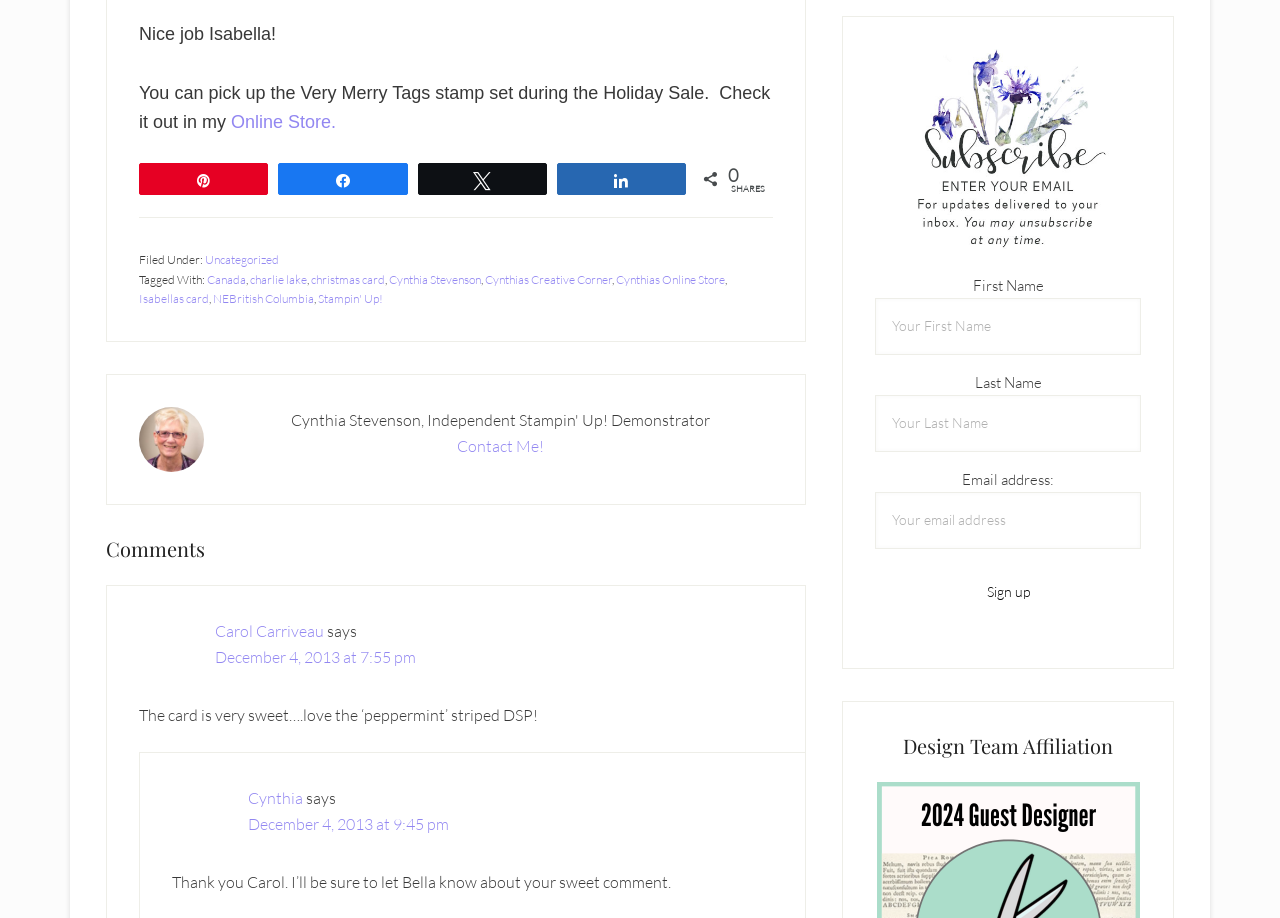What is the name of the stamp set mentioned?
Offer a detailed and exhaustive answer to the question.

The name of the stamp set mentioned is 'Very Merry Tags' which is mentioned in the text 'You can pick up the Very Merry Tags stamp set during the Holiday Sale.'